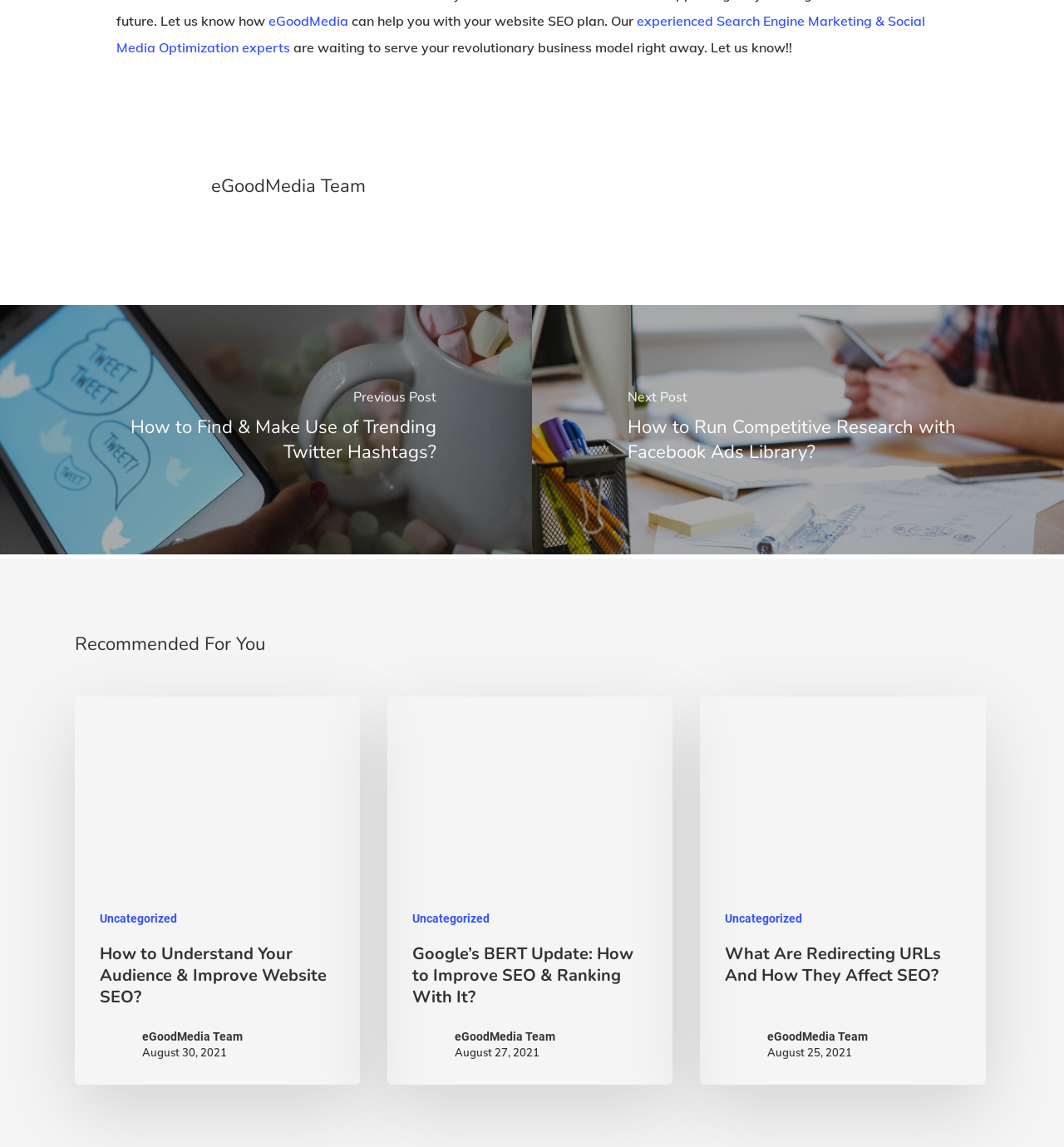Locate the bounding box coordinates of the area where you should click to accomplish the instruction: "go to the next post about Facebook Ads Library".

[0.59, 0.335, 0.91, 0.409]